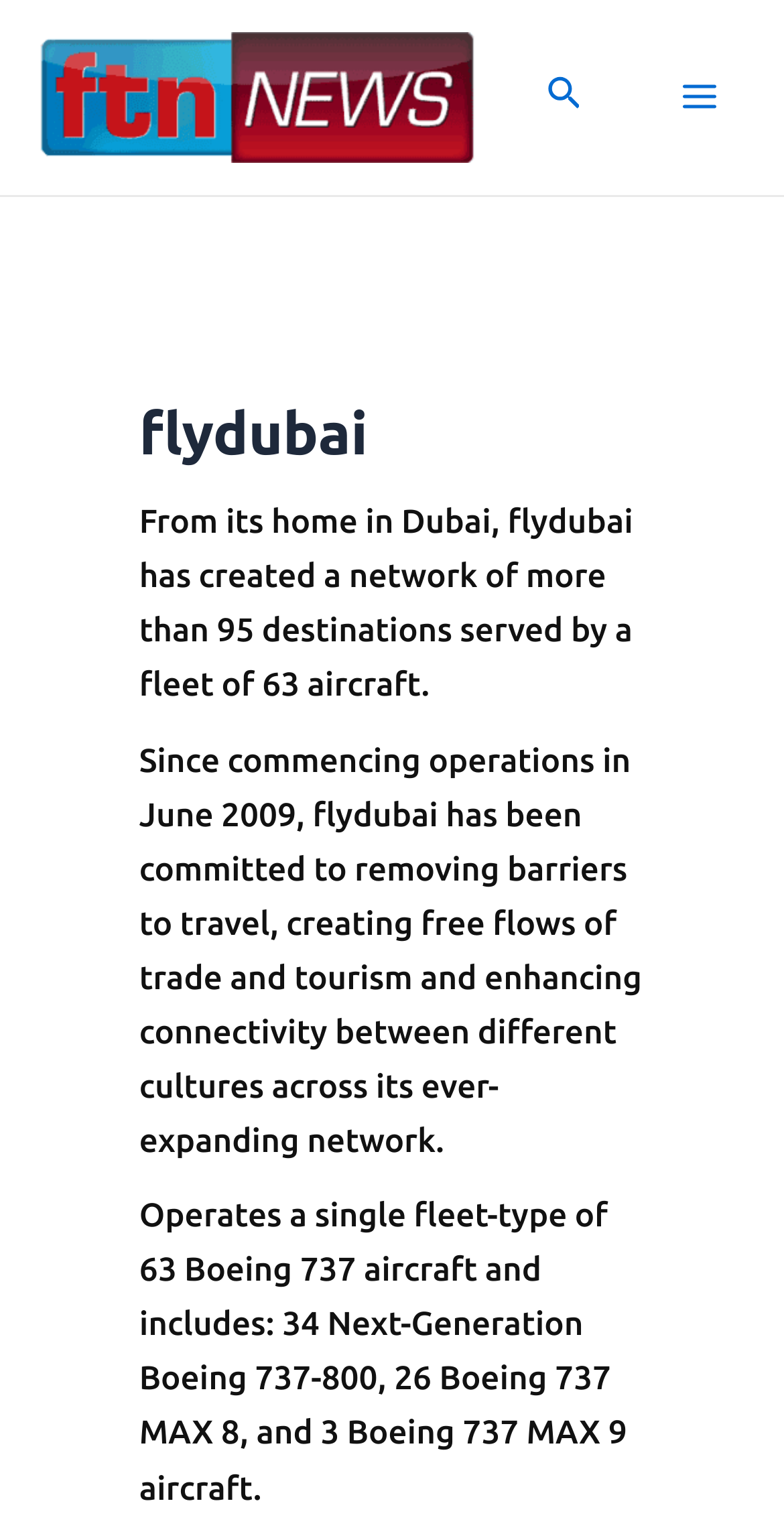What is the purpose of flydubai?
Please utilize the information in the image to give a detailed response to the question.

I understood this by reading the StaticText element that says 'Since commencing operations in June 2009, flydubai has been committed to removing barriers to travel, creating free flows of trade and tourism and enhancing connectivity between different cultures across its ever-expanding network'.